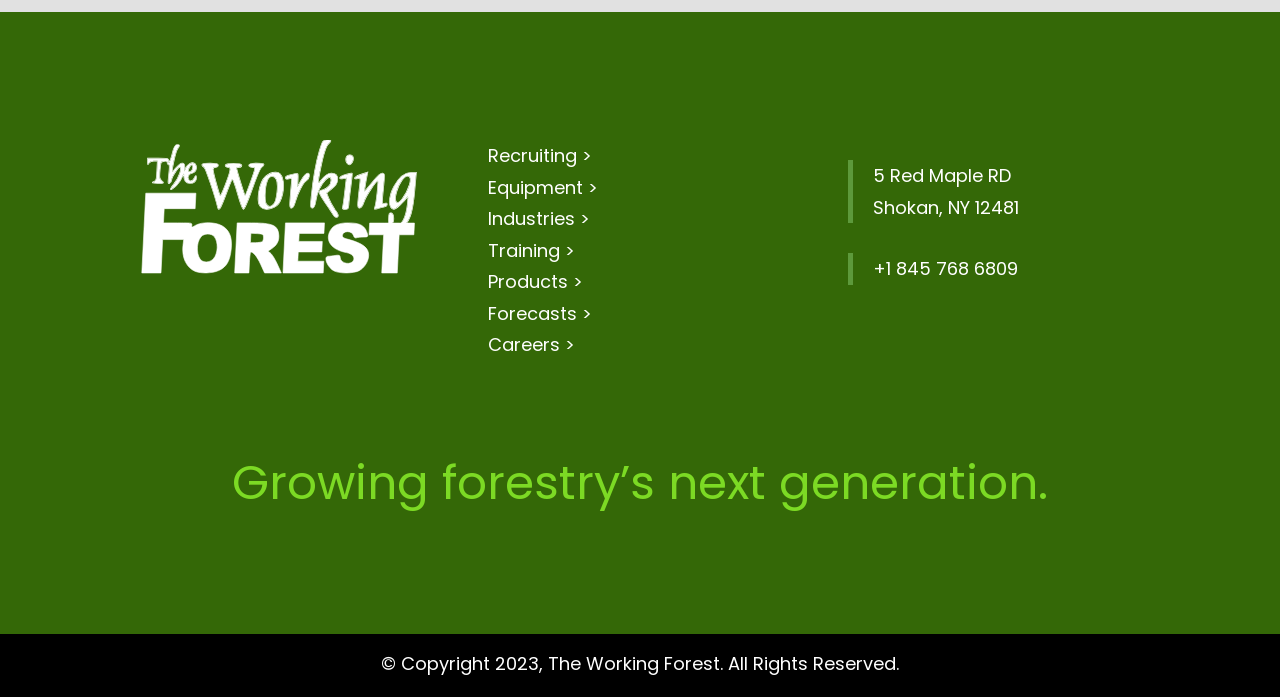Please answer the following query using a single word or phrase: 
What is the copyright year of The Working Forest?

2023